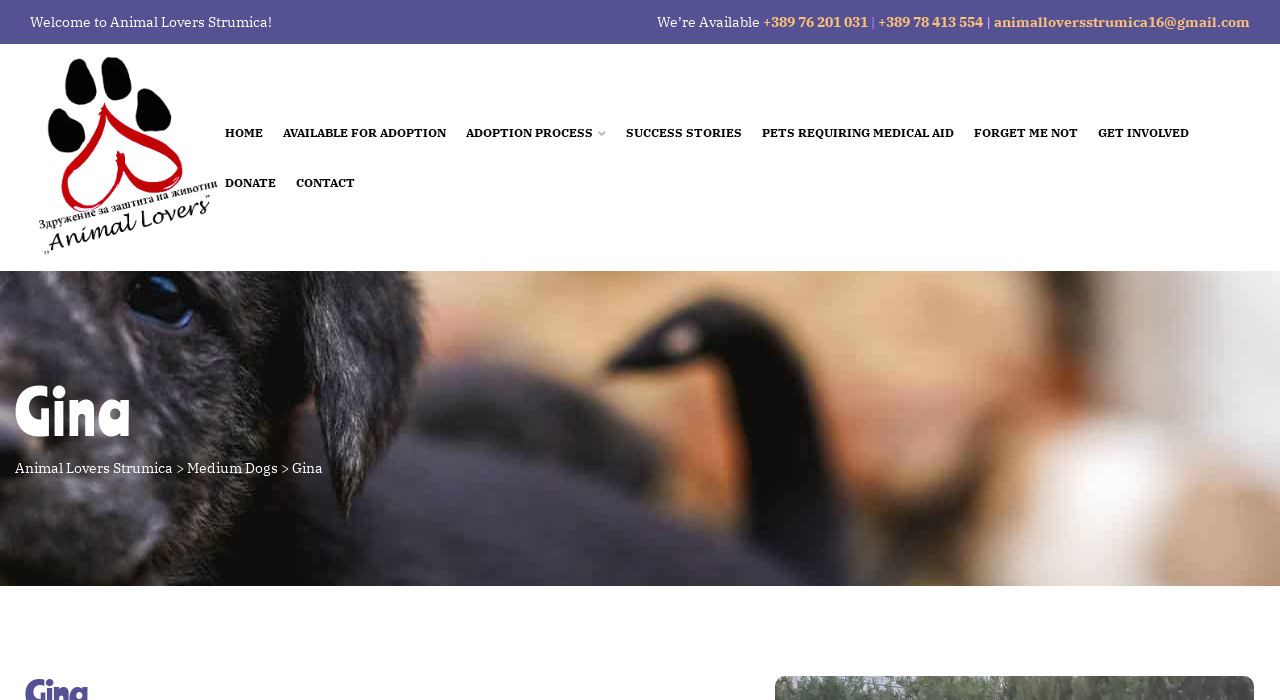Please find the bounding box coordinates of the section that needs to be clicked to achieve this instruction: "Click the 'HOME' link".

[0.176, 0.154, 0.206, 0.225]